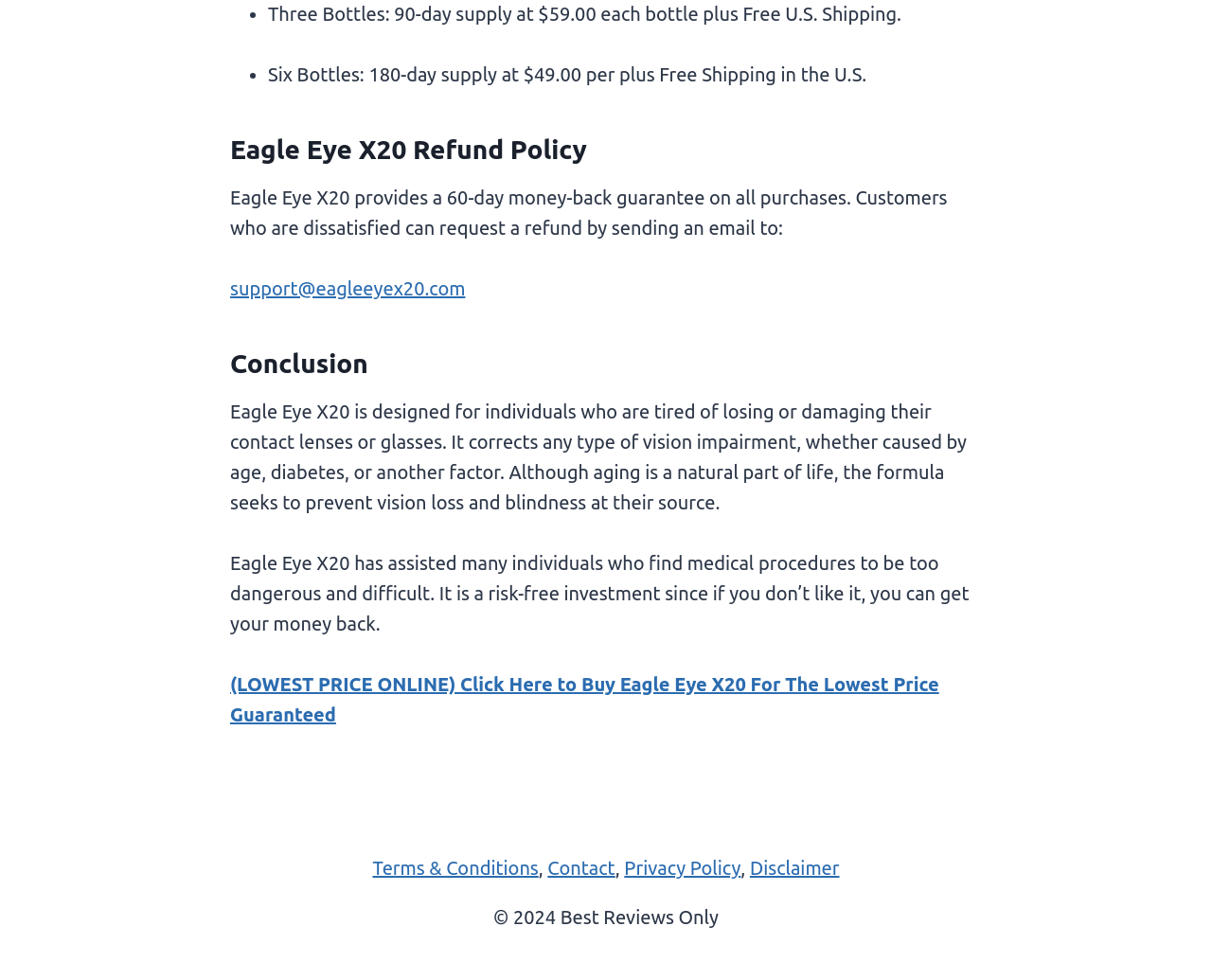Identify the bounding box for the UI element that is described as follows: "Google Maps".

None